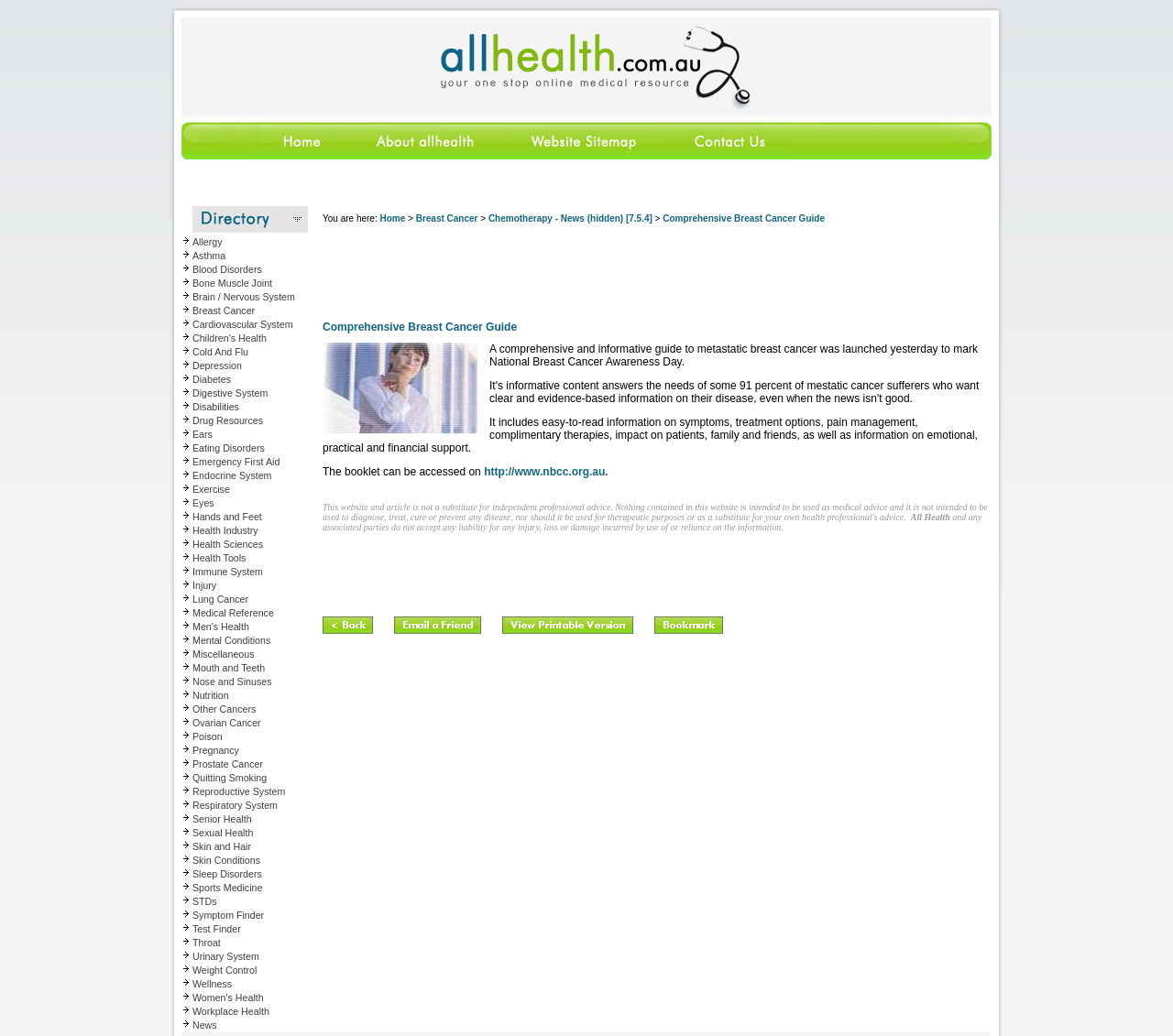Use a single word or phrase to respond to the question:
What is the topic of the third row in the table?

Blood Disorders